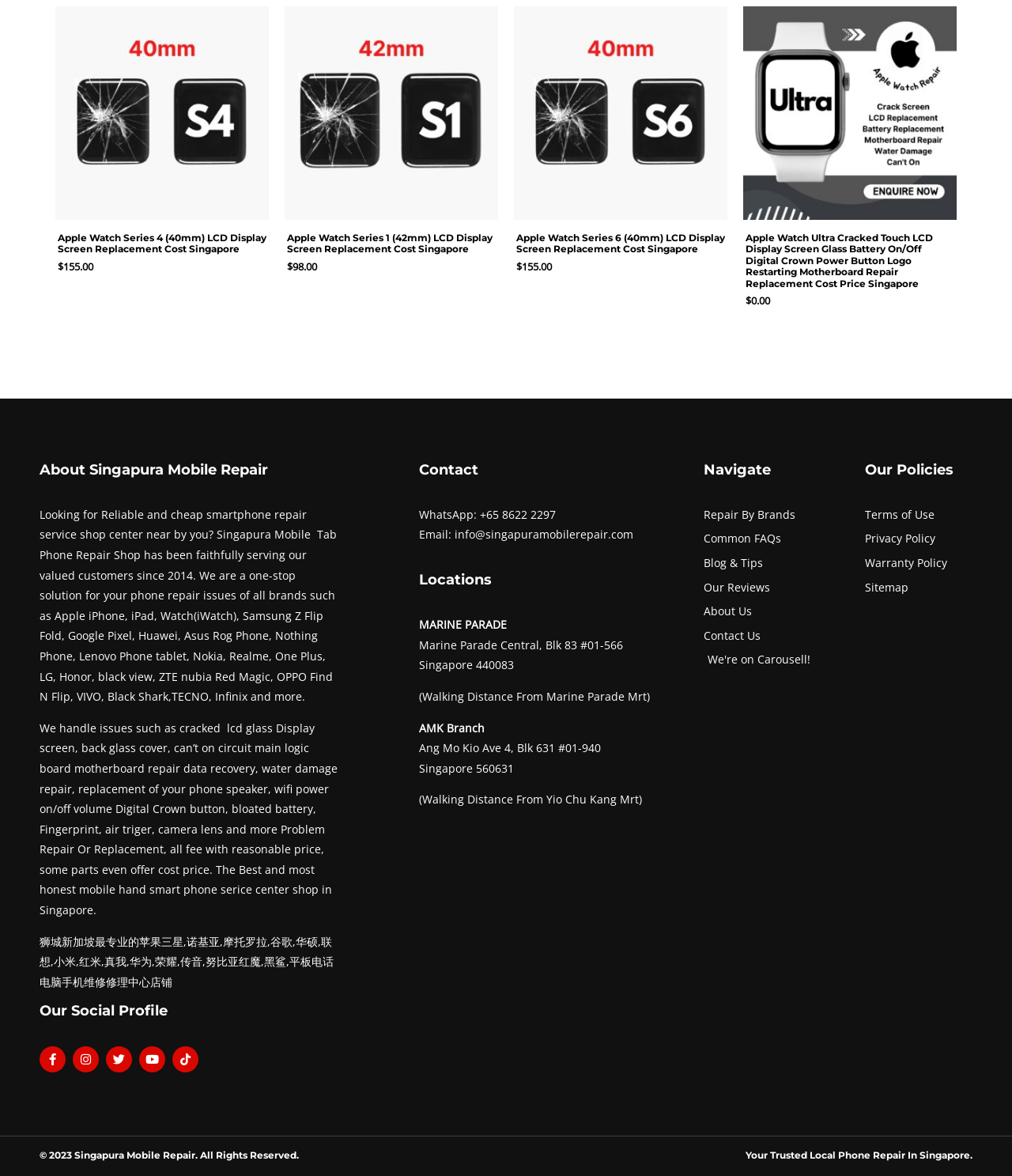Pinpoint the bounding box coordinates of the element that must be clicked to accomplish the following instruction: "Contact us through WhatsApp". The coordinates should be in the format of four float numbers between 0 and 1, i.e., [left, top, right, bottom].

[0.414, 0.431, 0.549, 0.444]